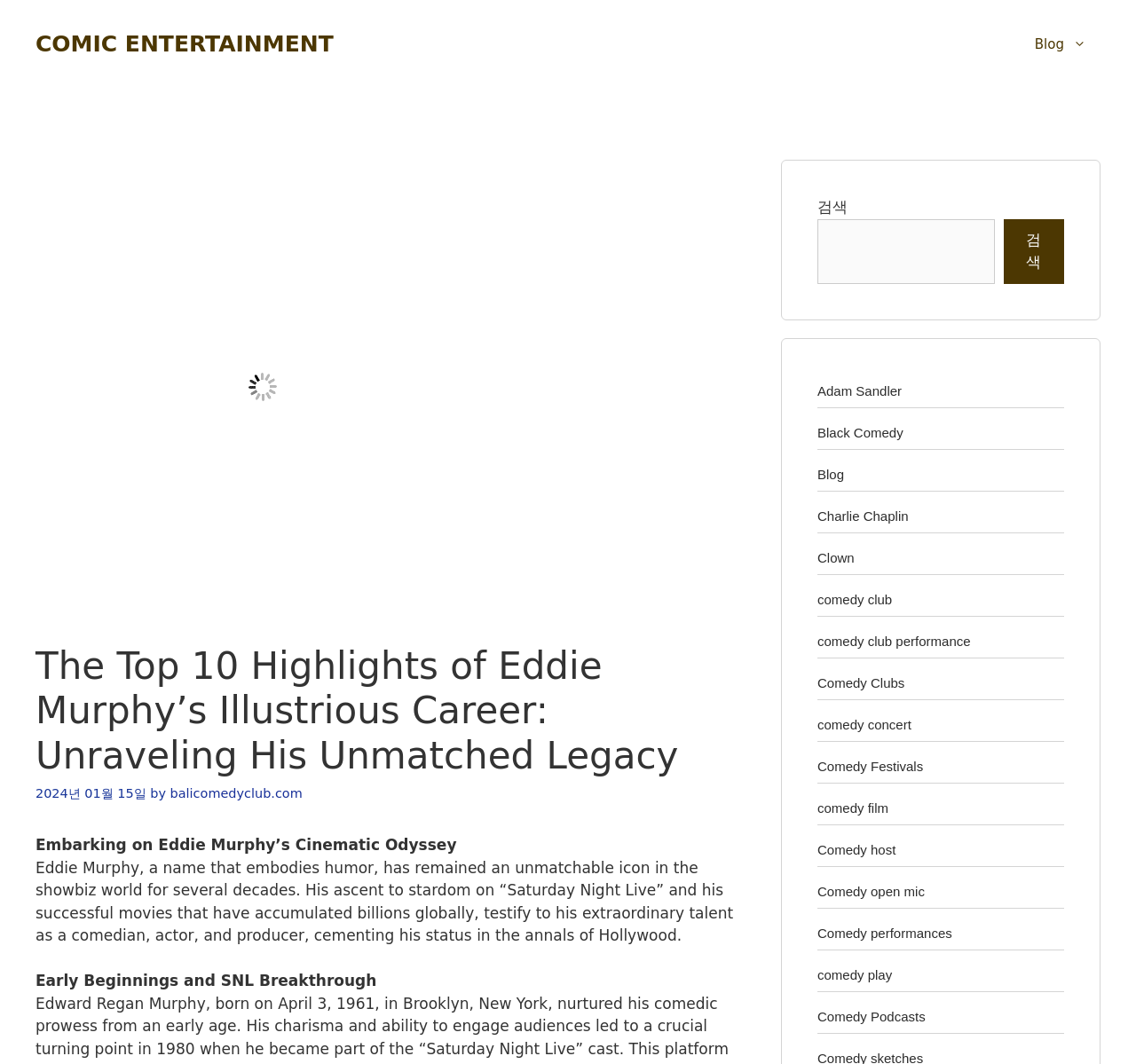Identify and extract the main heading from the webpage.

The Top 10 Highlights of Eddie Murphy’s Illustrious Career: Unraveling His Unmatched Legacy